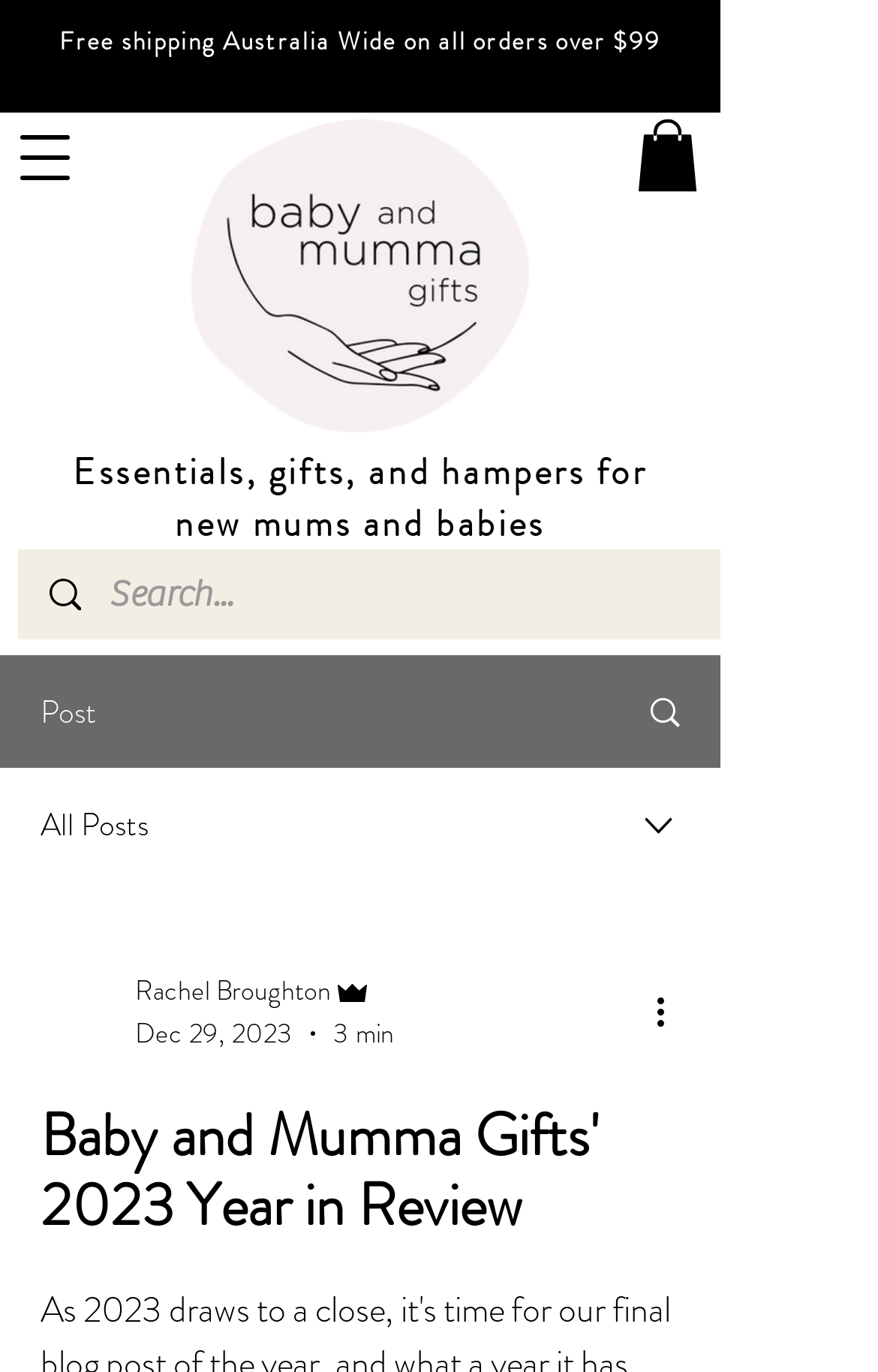What is the minimum order value for free shipping?
Answer the question using a single word or phrase, according to the image.

99 dollars